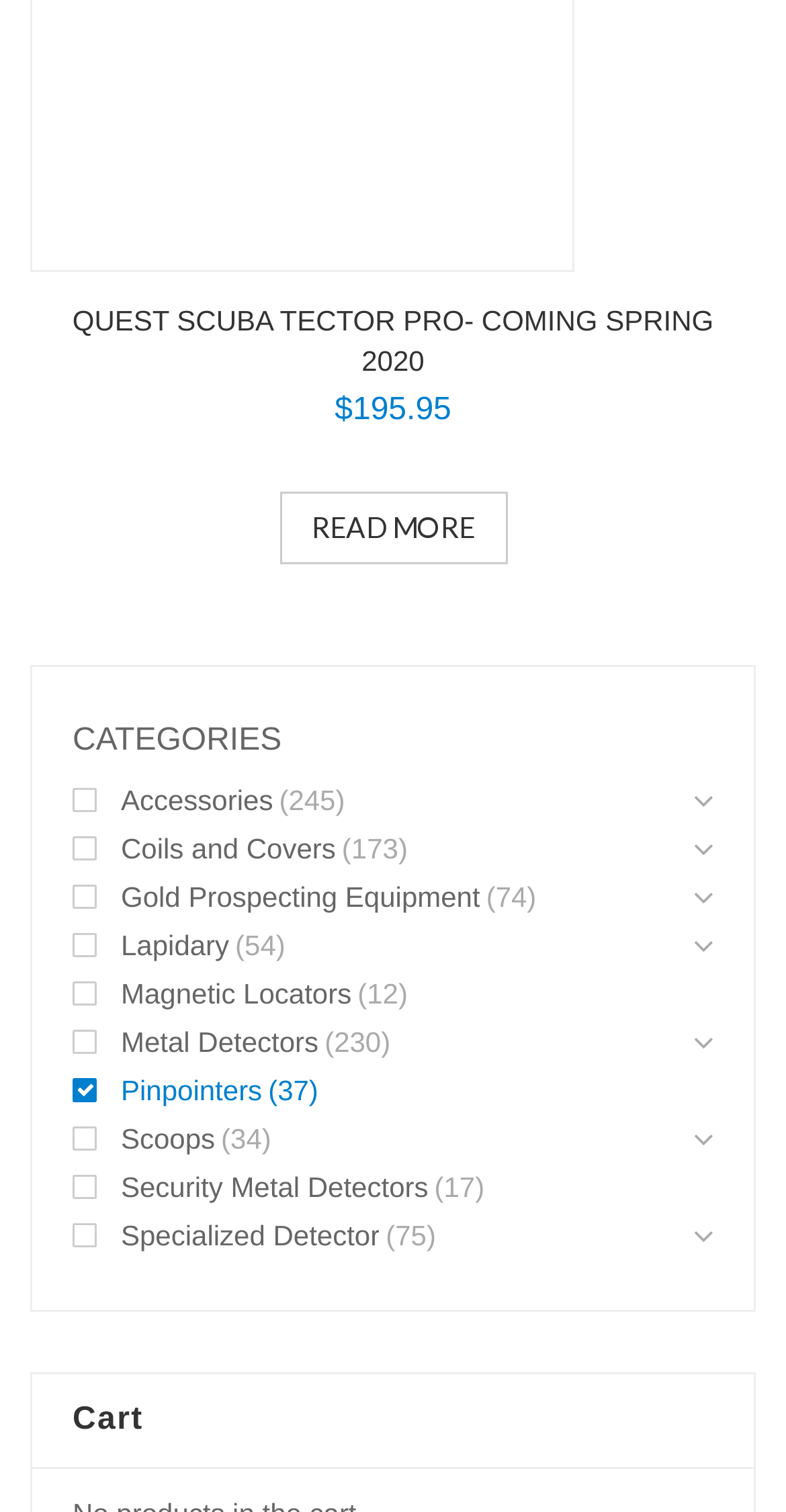Could you indicate the bounding box coordinates of the region to click in order to complete this instruction: "Call the phone number 508-999-3213".

None